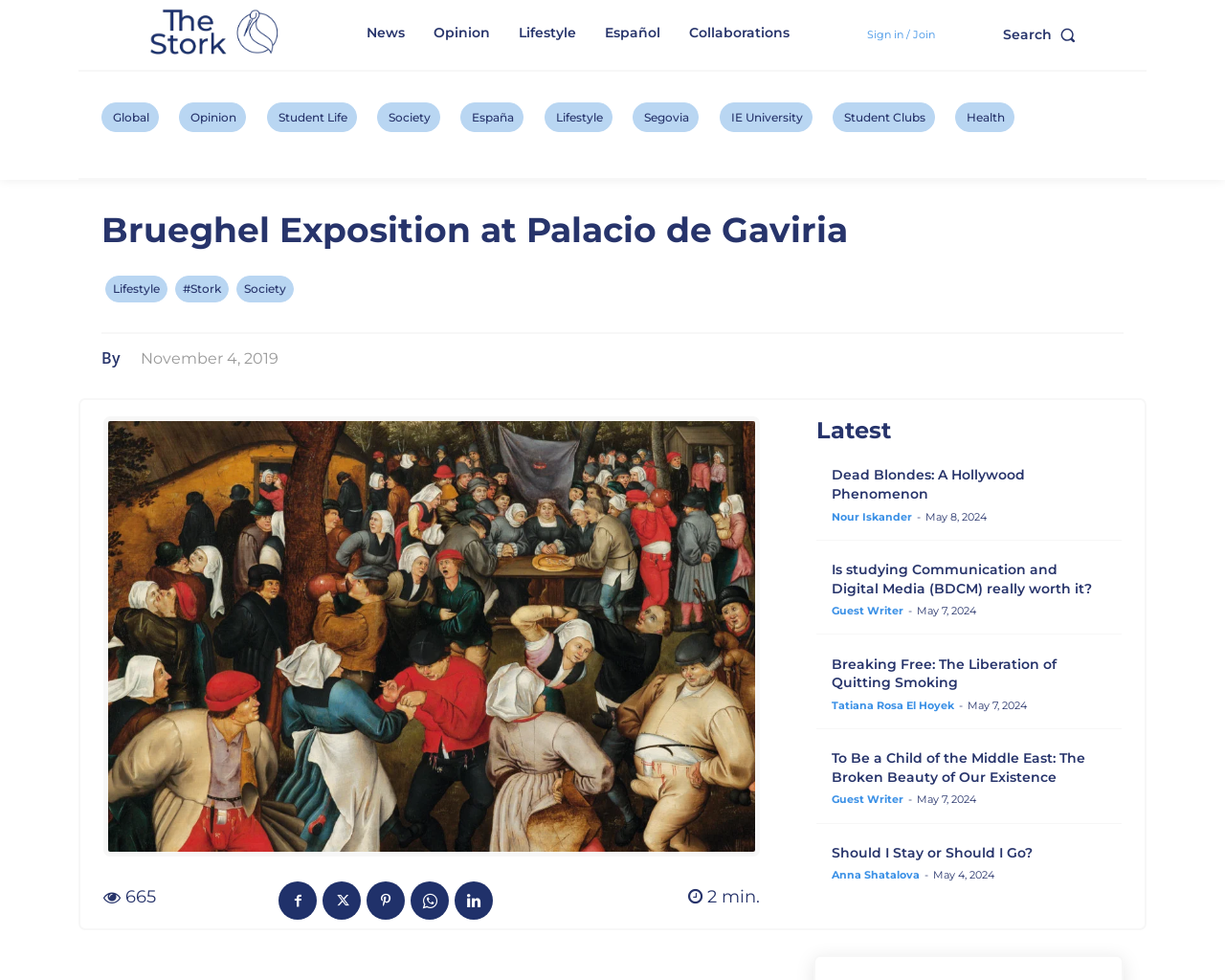Elaborate on the webpage's design and content in a detailed caption.

The webpage is the online edition of The Stork, the independent student newspaper of IE University. At the top left corner, there is a main logo, and next to it, there are navigation links to different sections of the newspaper, including News, Opinion, Lifestyle, Español, and Collaborations. On the top right corner, there is a sign-in/join link and a search button with a magnifying glass icon.

Below the navigation links, there is a horizontal menu with links to various categories, including Global, Opinion, Student Life, Society, España, Lifestyle, Segovia, IE University, Student Clubs, and Health.

The main content of the webpage is divided into two sections. On the left side, there is a featured article with a heading "Brueghel Exposition at Palacio de Gaviria" and links to related categories. Below the featured article, there is a list of latest news articles, each with a heading, author, and publication date. The articles are arranged in a vertical column, with the most recent ones at the top.

On the right side of the webpage, there is a section with a heading "Latest" and a list of news articles, each with a heading, author, and publication date. The articles are arranged in a vertical column, with the most recent ones at the top. The articles have titles such as "Dead Blondes: A Hollywood Phenomenon", "Is studying Communication and Digital Media (BDCM) really worth it?", "Breaking Free: The Liberation of Quitting Smoking", and "To Be a Child of the Middle East: The Broken Beauty of Our Existence".